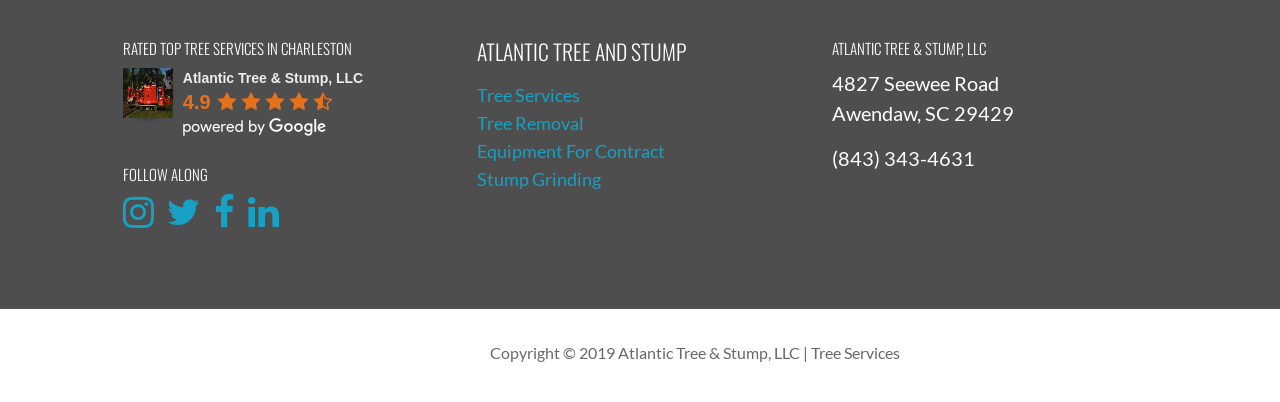How many social media links are available on the webpage?
Answer with a single word or phrase, using the screenshot for reference.

4